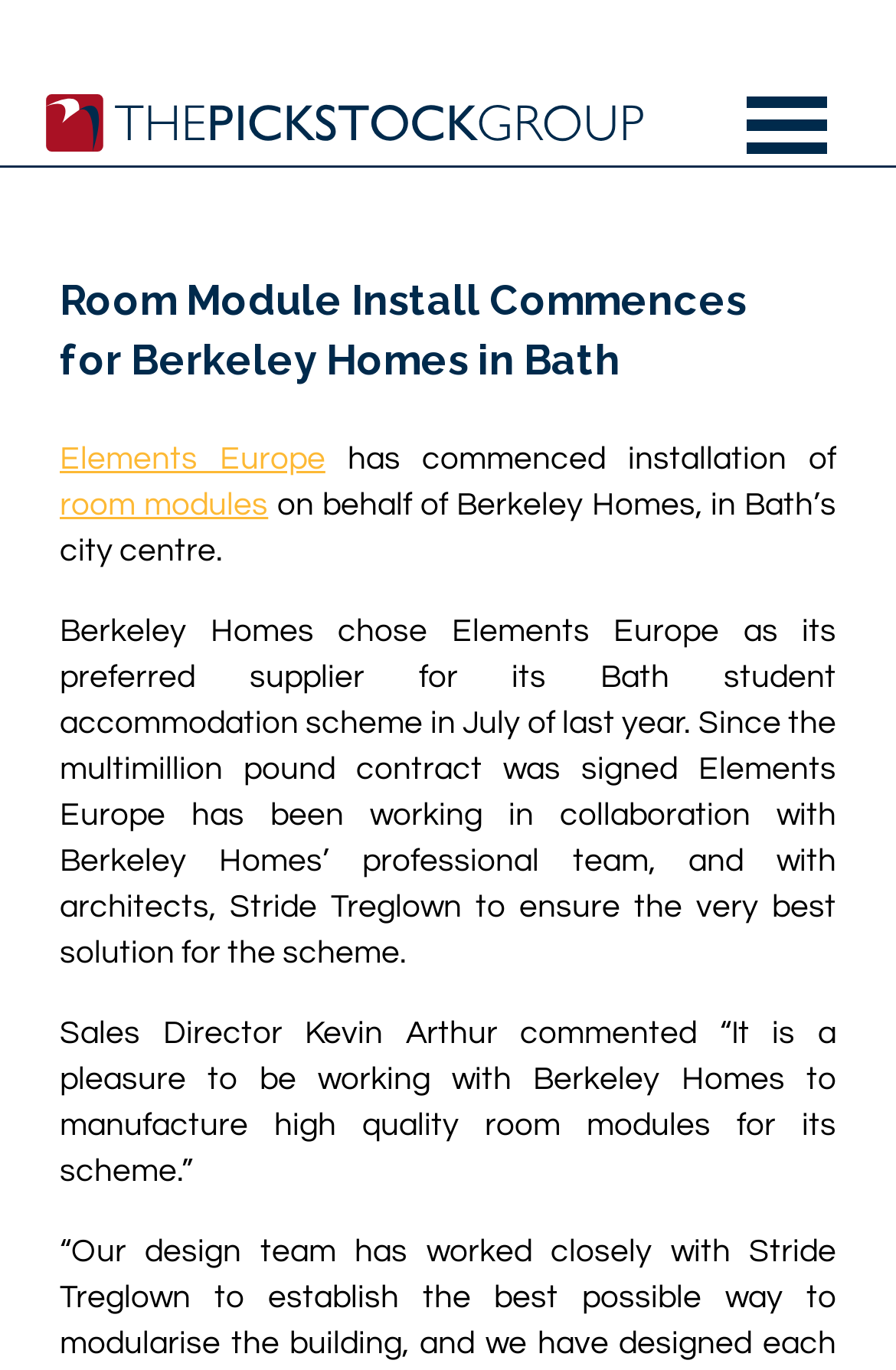For the element described, predict the bounding box coordinates as (top-left x, top-left y, bottom-right x, bottom-right y). All values should be between 0 and 1. Element description: room modules

[0.067, 0.357, 0.299, 0.38]